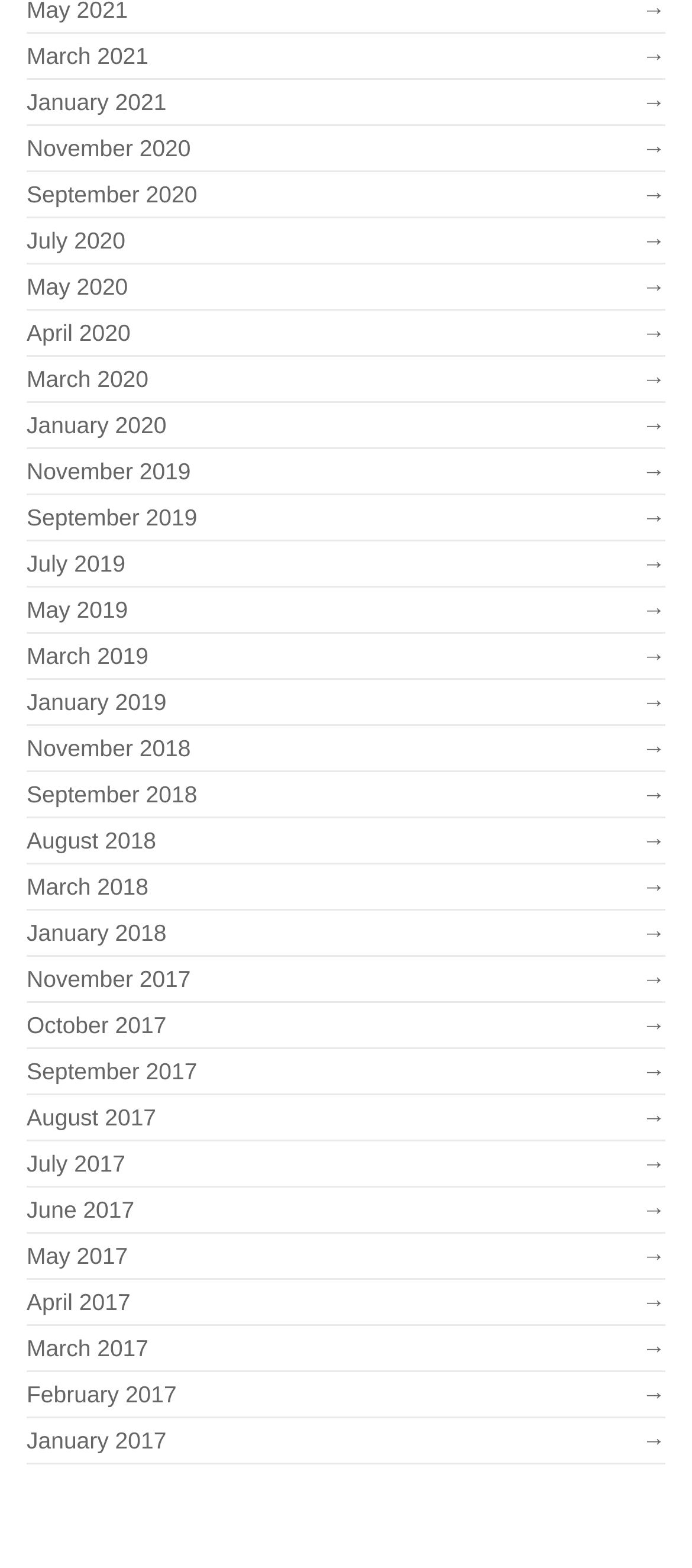Please answer the following question using a single word or phrase: 
What is the vertical position of the link 'September 2019 →'?

Middle